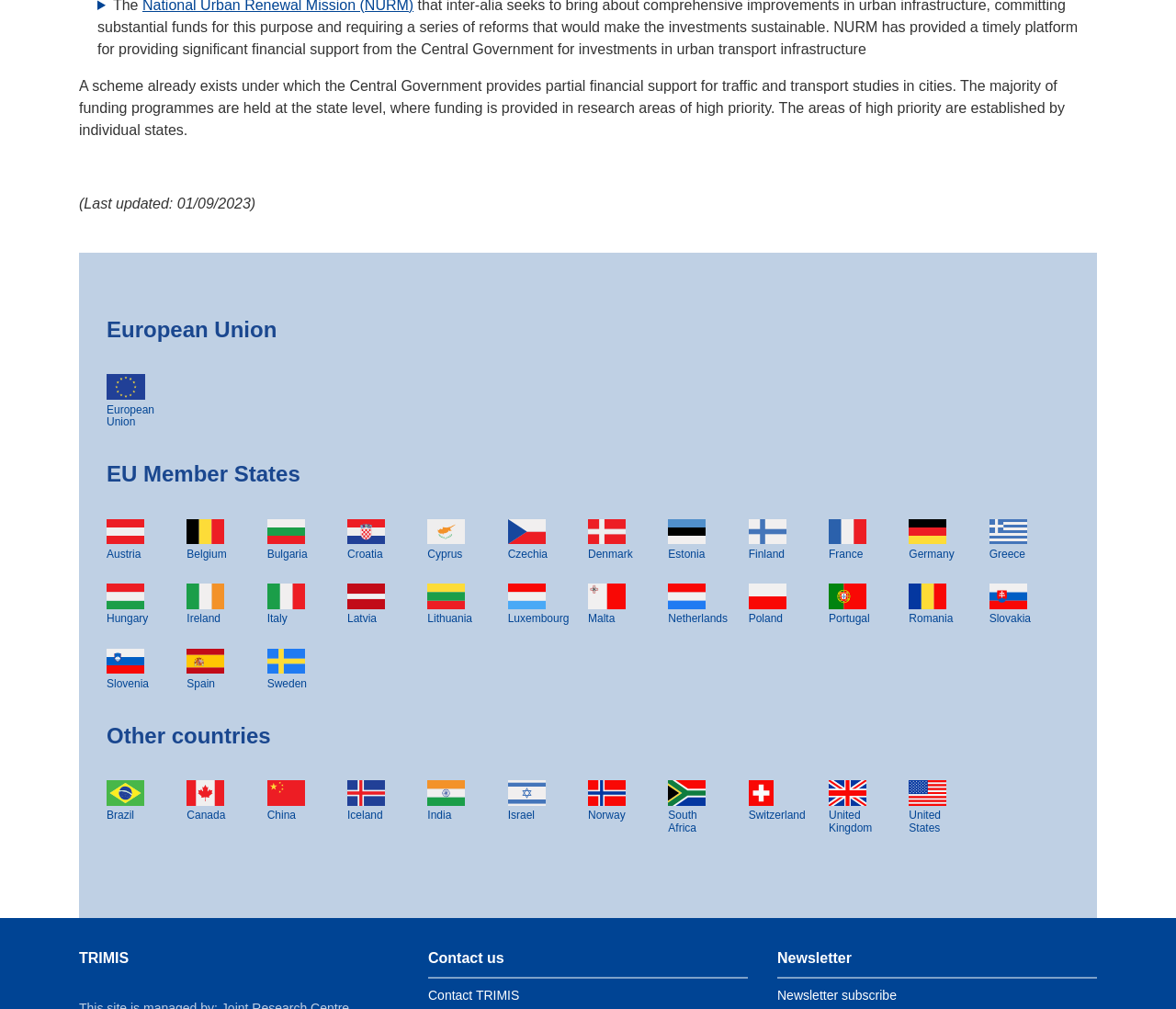Answer the question below with a single word or a brief phrase: 
What is the topic of the webpage?

European Union